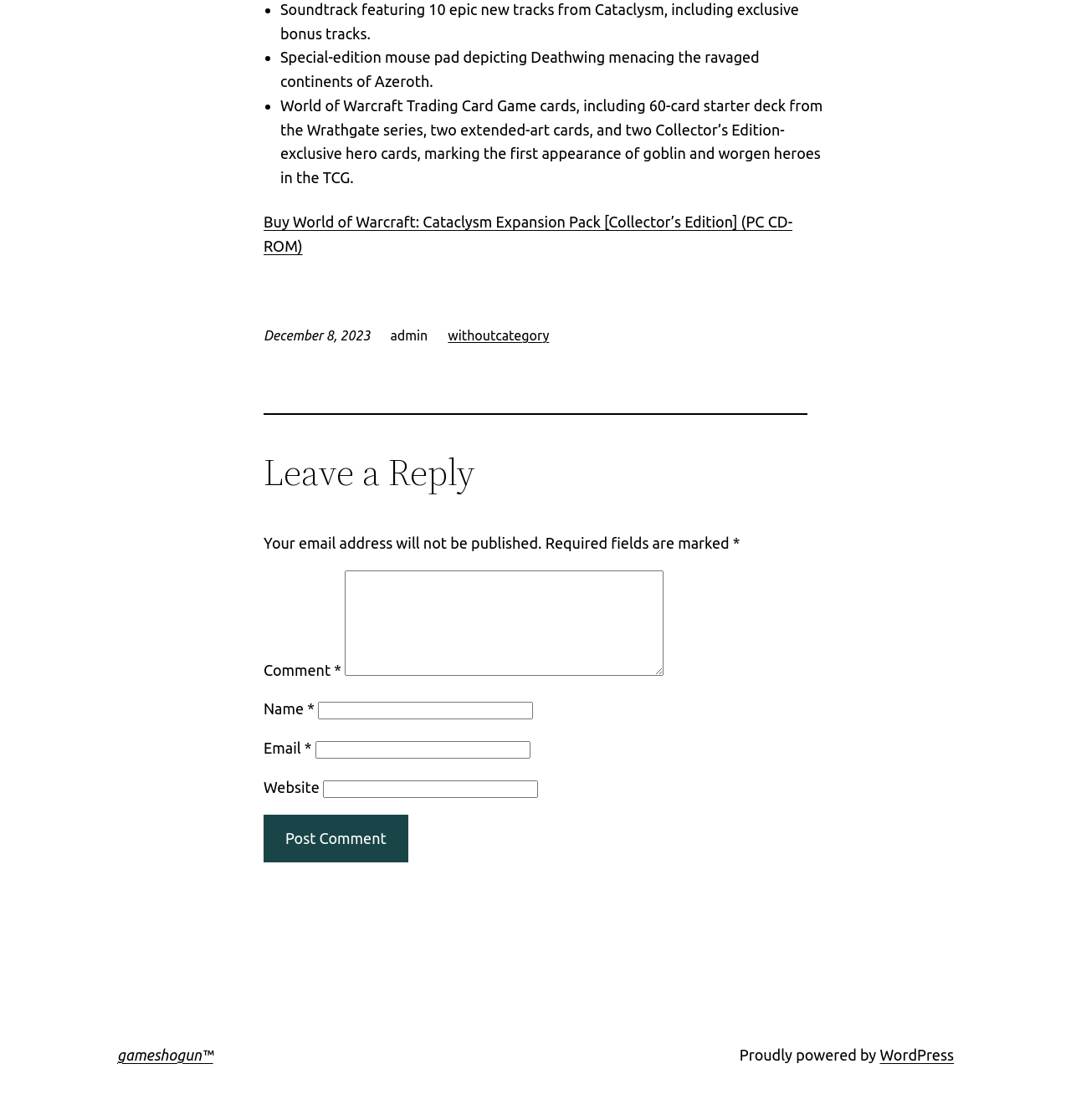Locate the bounding box of the UI element based on this description: "name="submit" value="Post Comment"". Provide four float numbers between 0 and 1 as [left, top, right, bottom].

[0.246, 0.727, 0.381, 0.77]